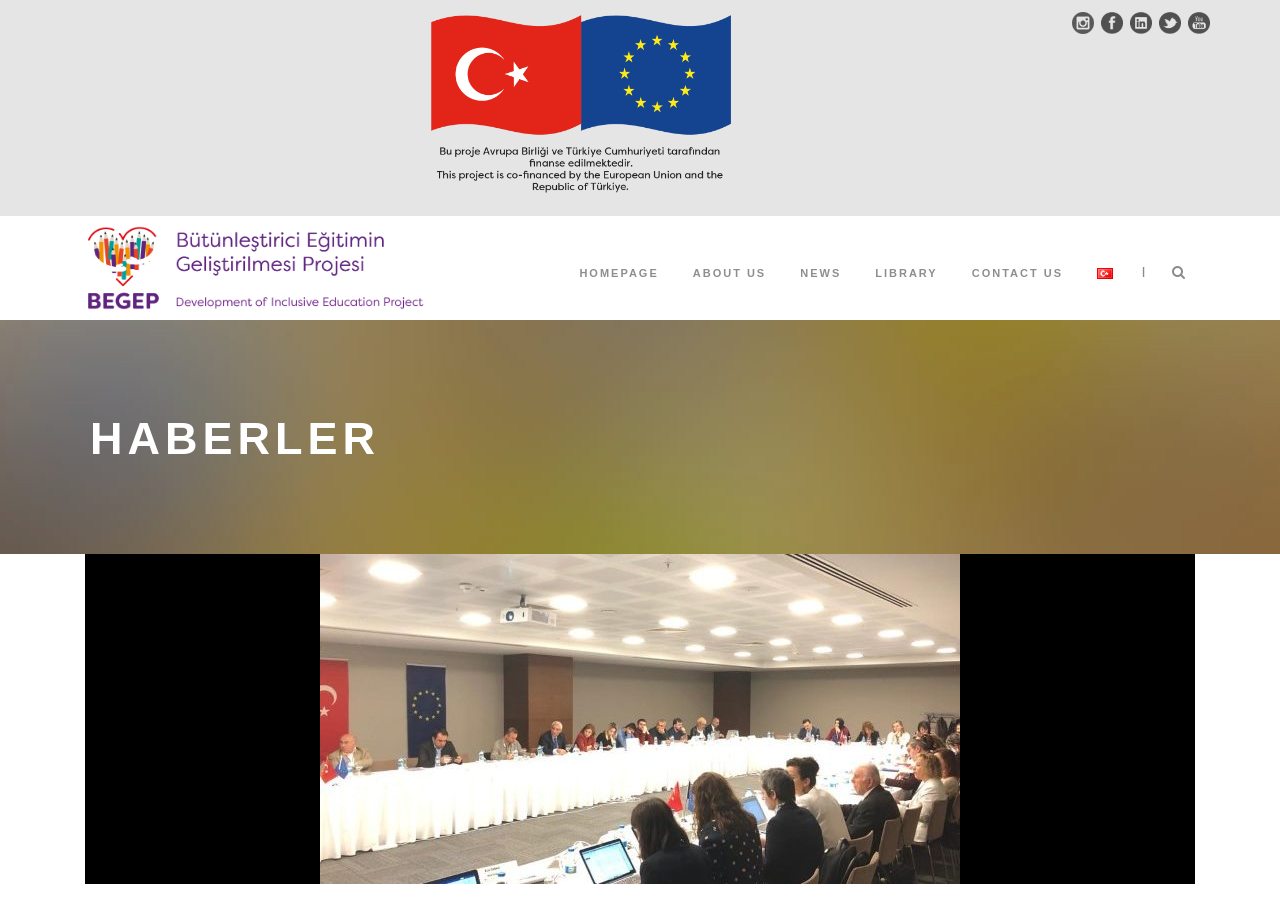Provide the bounding box coordinates for the specified HTML element described in this description: "Homepage". The coordinates should be four float numbers ranging from 0 to 1, in the format [left, top, right, bottom].

[0.453, 0.29, 0.515, 0.352]